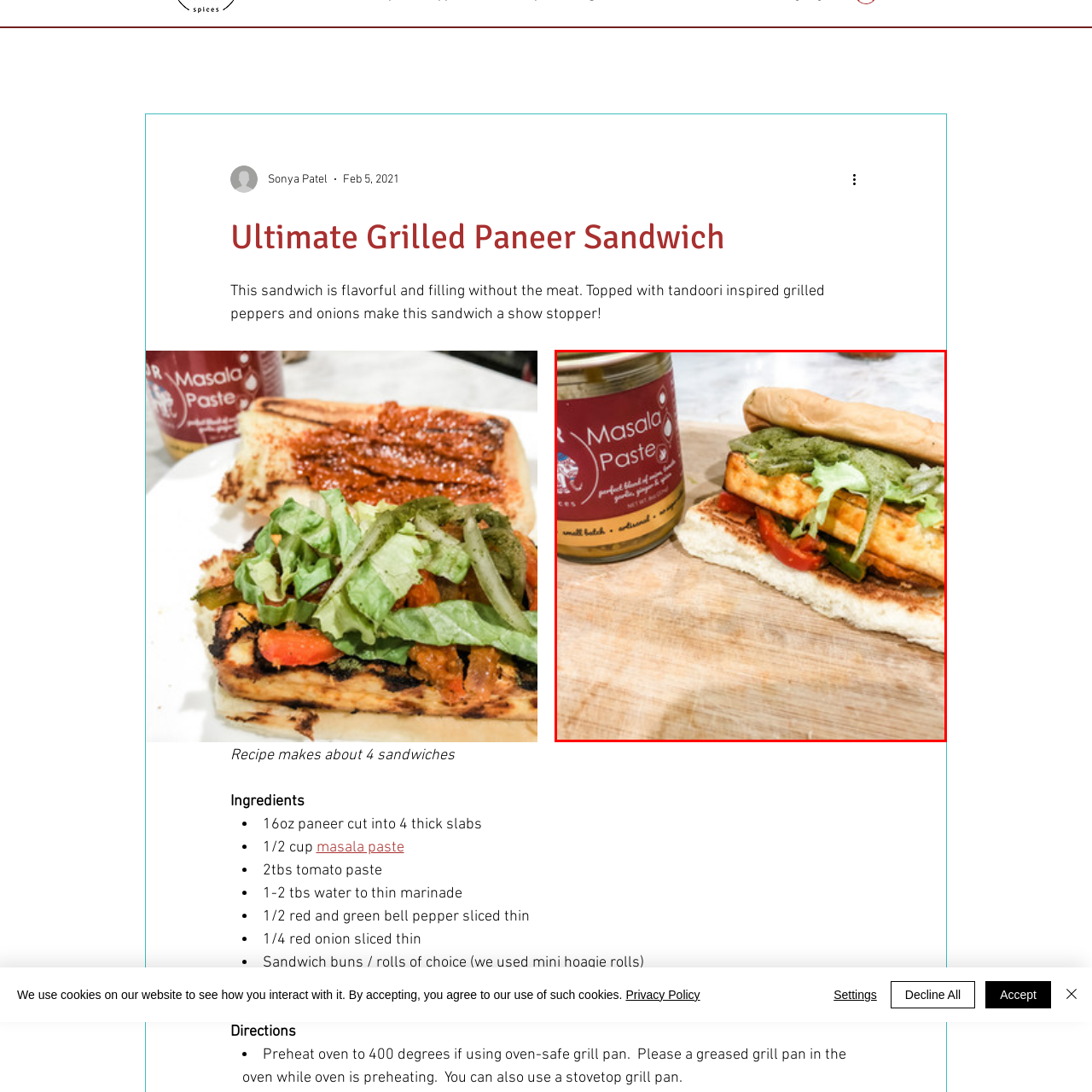What type of sauce is drizzled on the sandwich?
Focus on the red-bounded area of the image and reply with one word or a short phrase.

green sauce